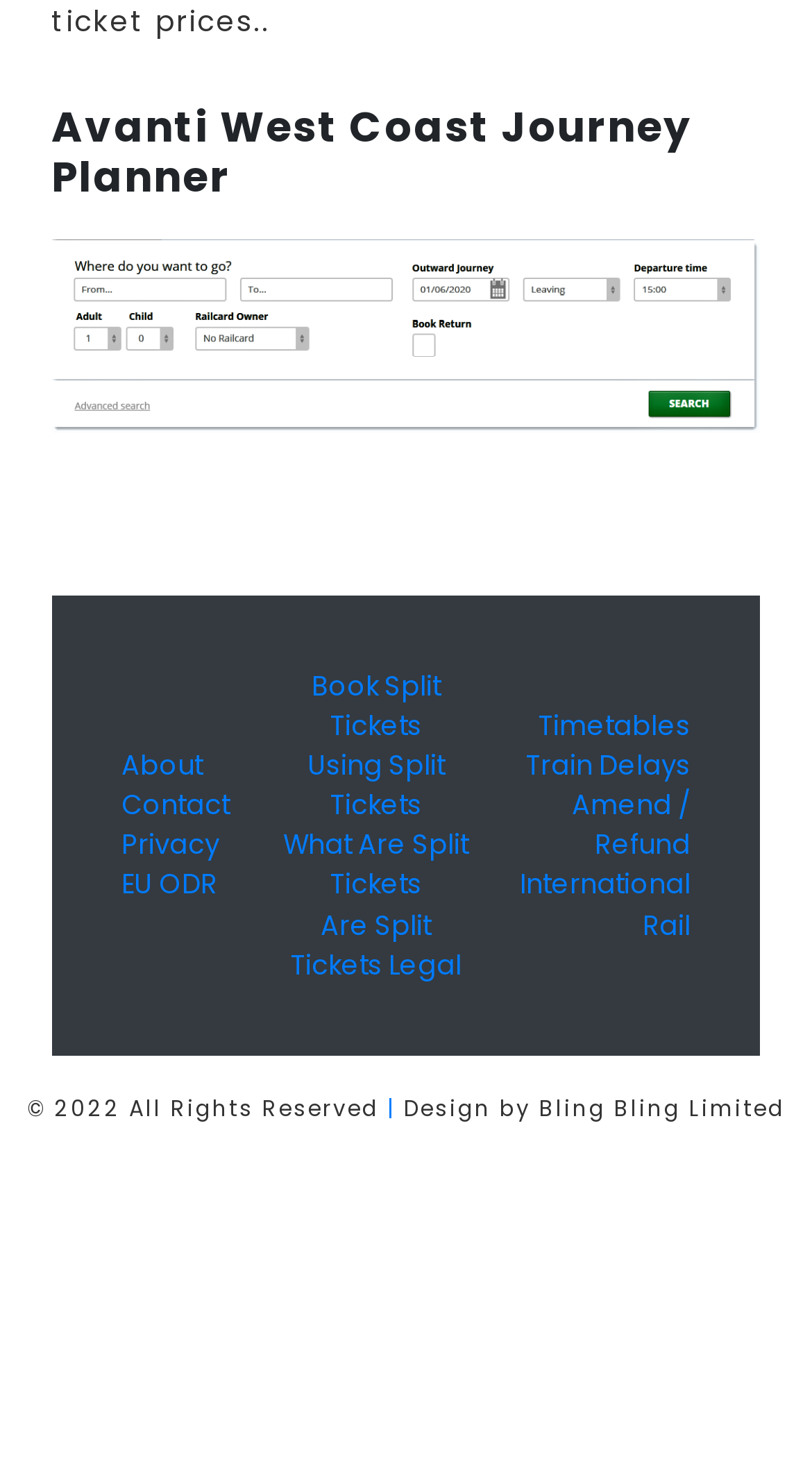Please find the bounding box coordinates for the clickable element needed to perform this instruction: "Learn more about Two-Factor Authentication".

None